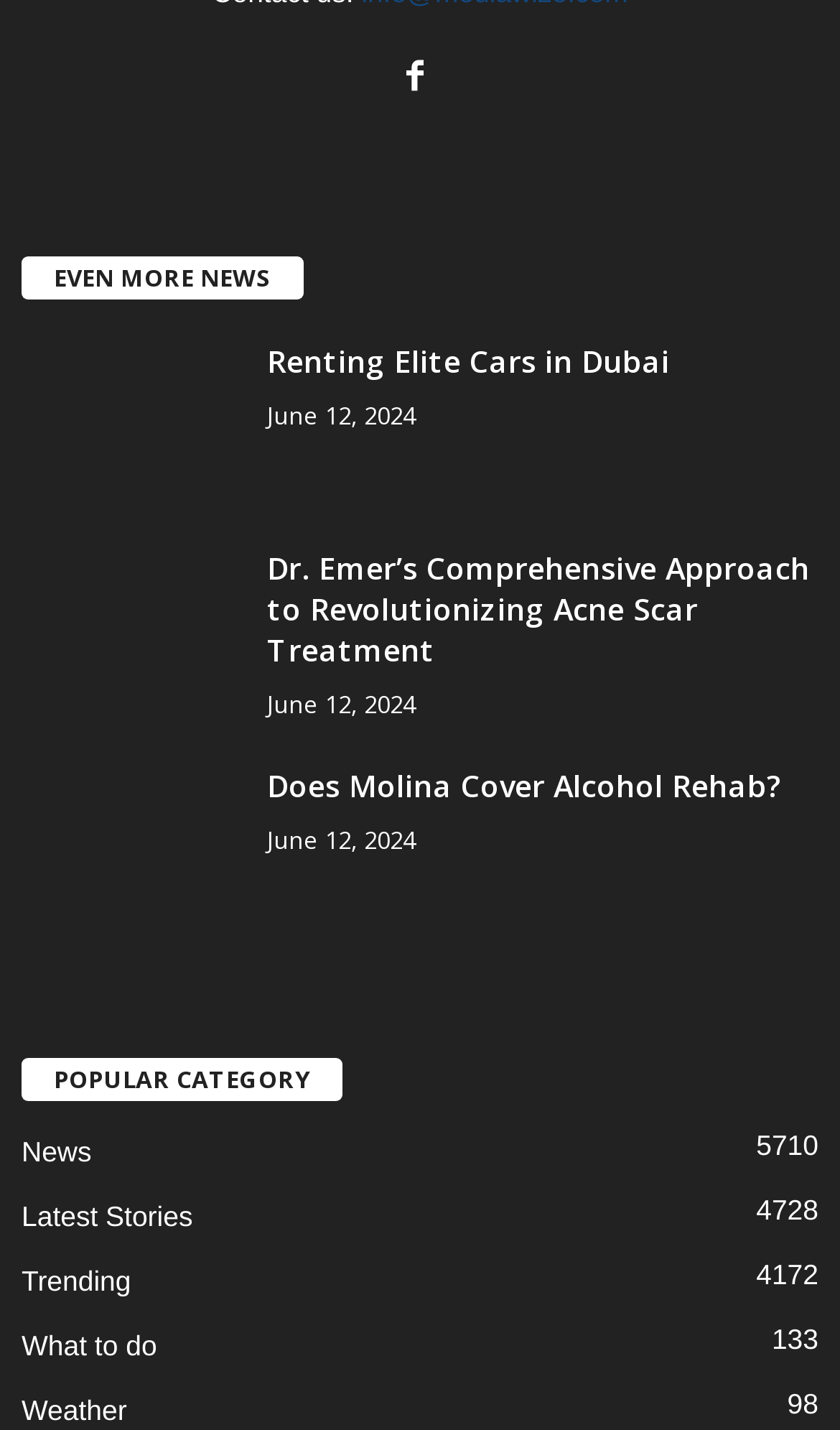Based on the description "Trending4172", find the bounding box of the specified UI element.

[0.026, 0.884, 0.156, 0.906]